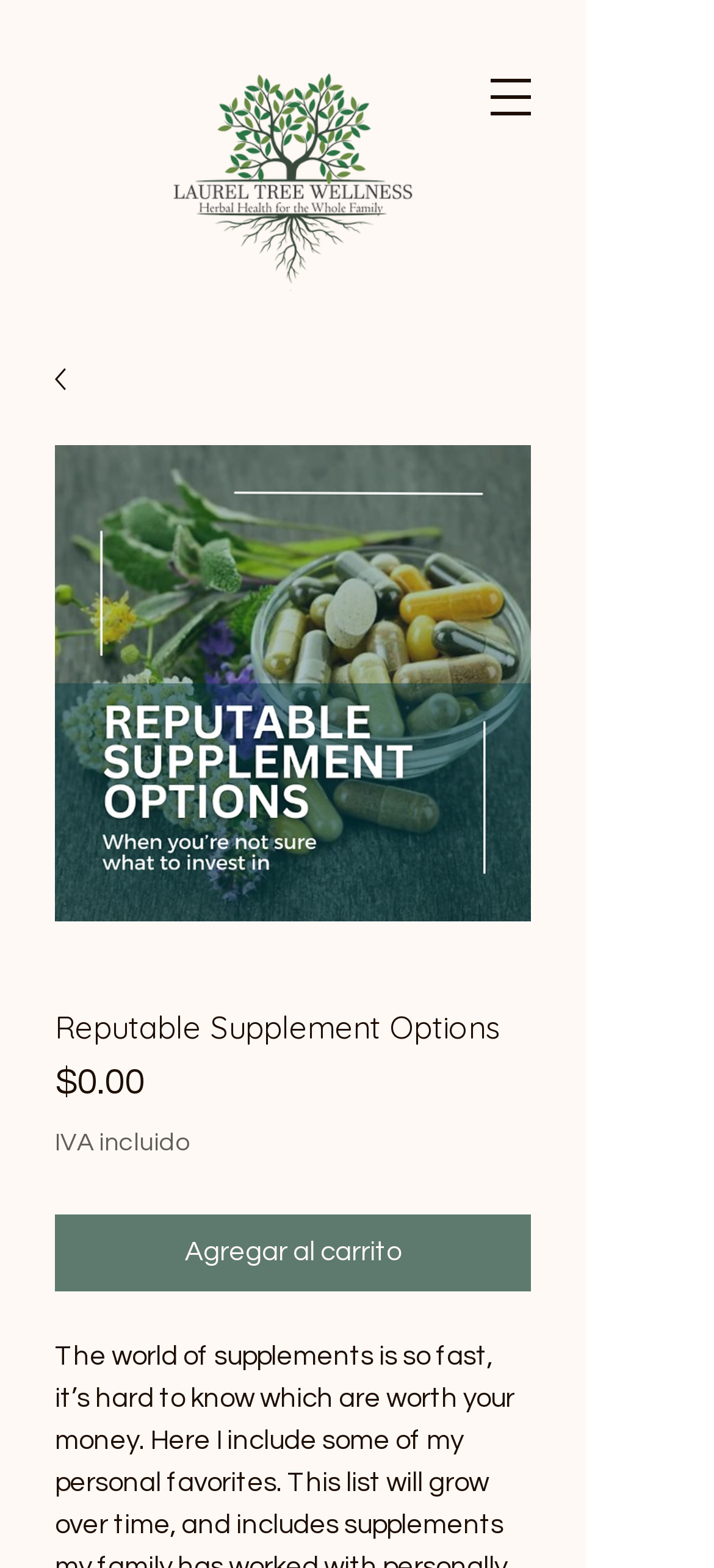Describe all the key features and sections of the webpage thoroughly.

The webpage is about "Reputable Supplement Options" from Laurel Tree Wellness. At the top left, there is a logo image of Laurel Tree Wellness, which is also a link. To the right of the logo, there is a button to open a navigation menu. 

Below the logo, there is a heading that reads "Reputable Supplement Options". Underneath the heading, there is a section that appears to be a product description or summary. This section contains a few lines of text, including a price of "$0.00", a label "Precio", and a note that "IVA is included". 

On the same level as the product description, there is a call-to-action button to "Agregar al carrito", which means "Add to cart" in Spanish. This button is prominent and attention-grabbing, indicating that it's a key action the user can take on this page. 

The webpage also includes a personal message from the author, mentioning that they will share their personal favorite supplements and that the list will grow over time.